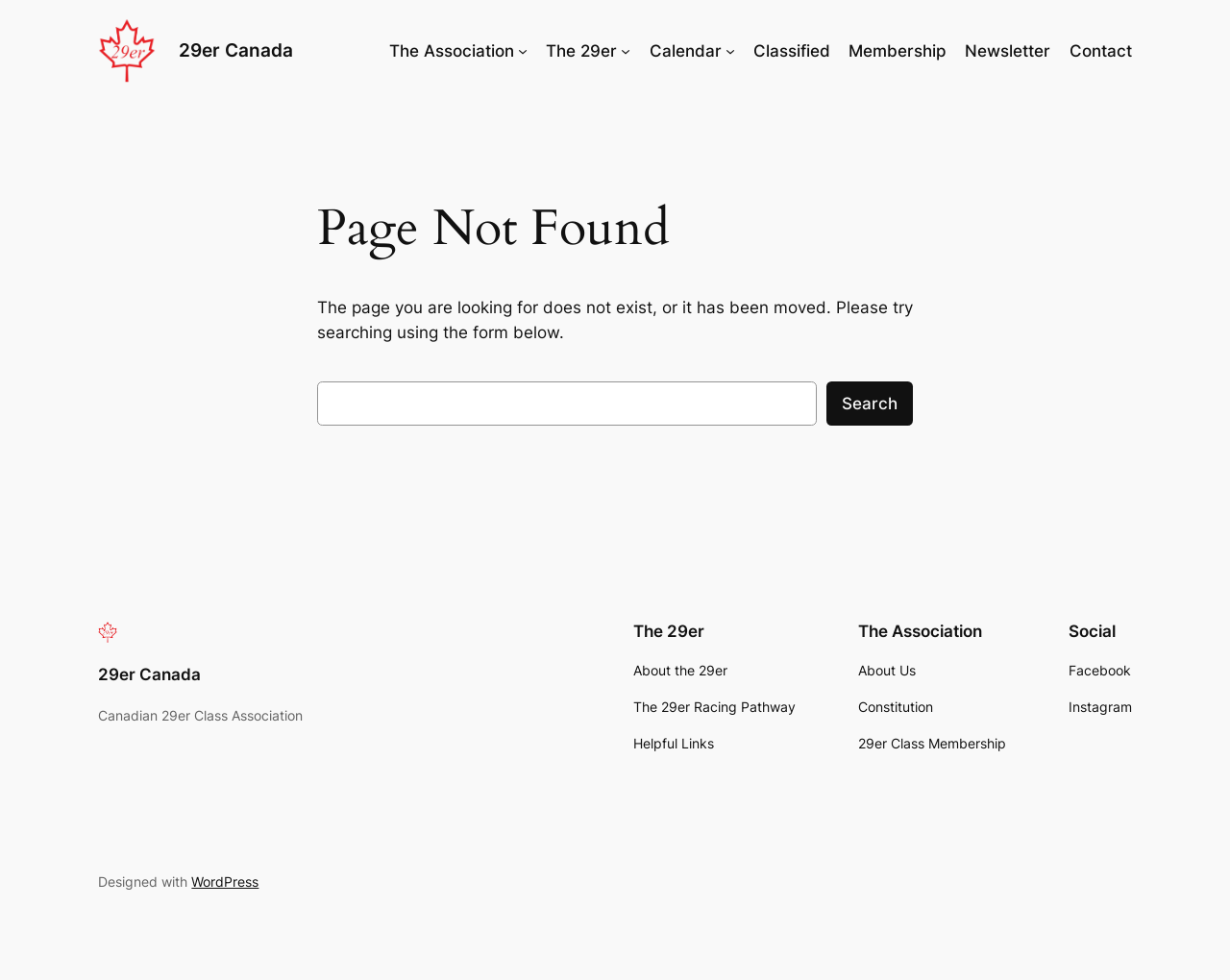Please locate the bounding box coordinates of the region I need to click to follow this instruction: "Search for something".

[0.258, 0.39, 0.742, 0.434]